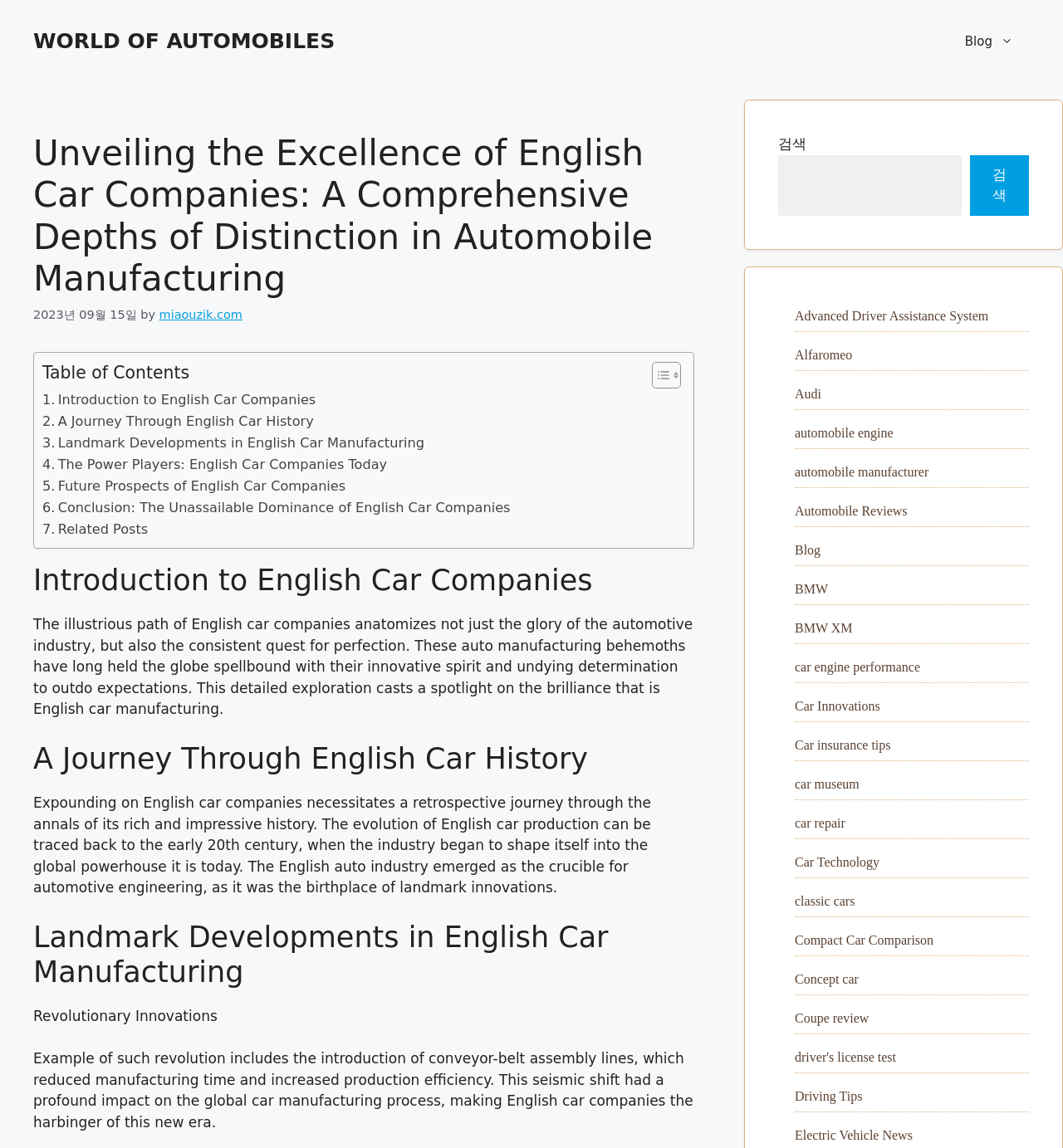Please respond to the question using a single word or phrase:
How many search results are displayed on the webpage?

0